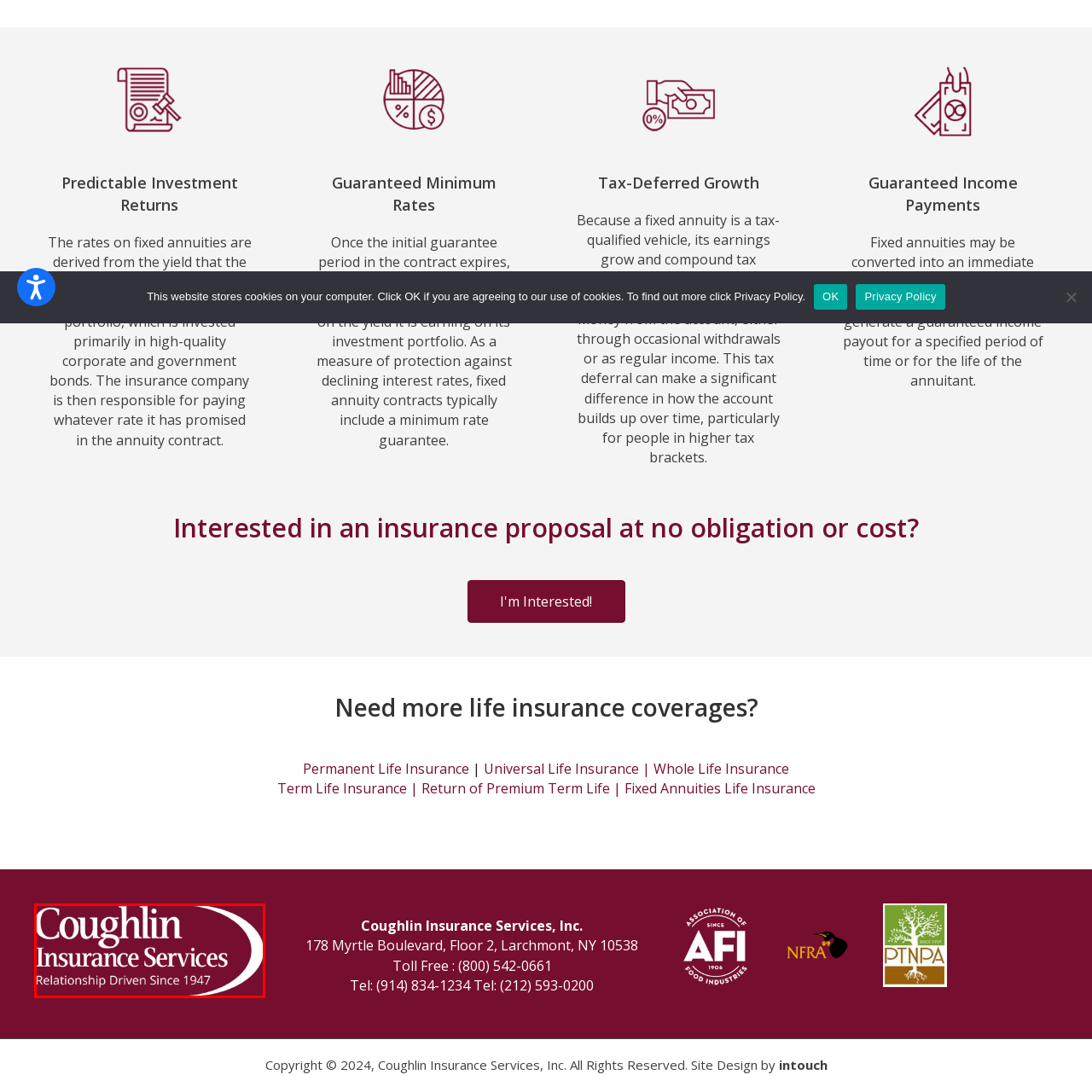Describe in detail the portion of the image that is enclosed within the red boundary.

The image features the logo of Coughlin Insurance Services, prominently displaying the company's name in an elegant, bold font. The logo is set against a rich maroon background, emphasizing the professional and trustworthy nature of the service. Beneath the company name, the slogan "Relationship Driven Since 1947" highlights the firm's commitment to customer relations and its long-standing history in the insurance industry. This logo reinforces the brand identity of Coughlin Insurance Services, reflecting their dedication to providing reliable insurance solutions.